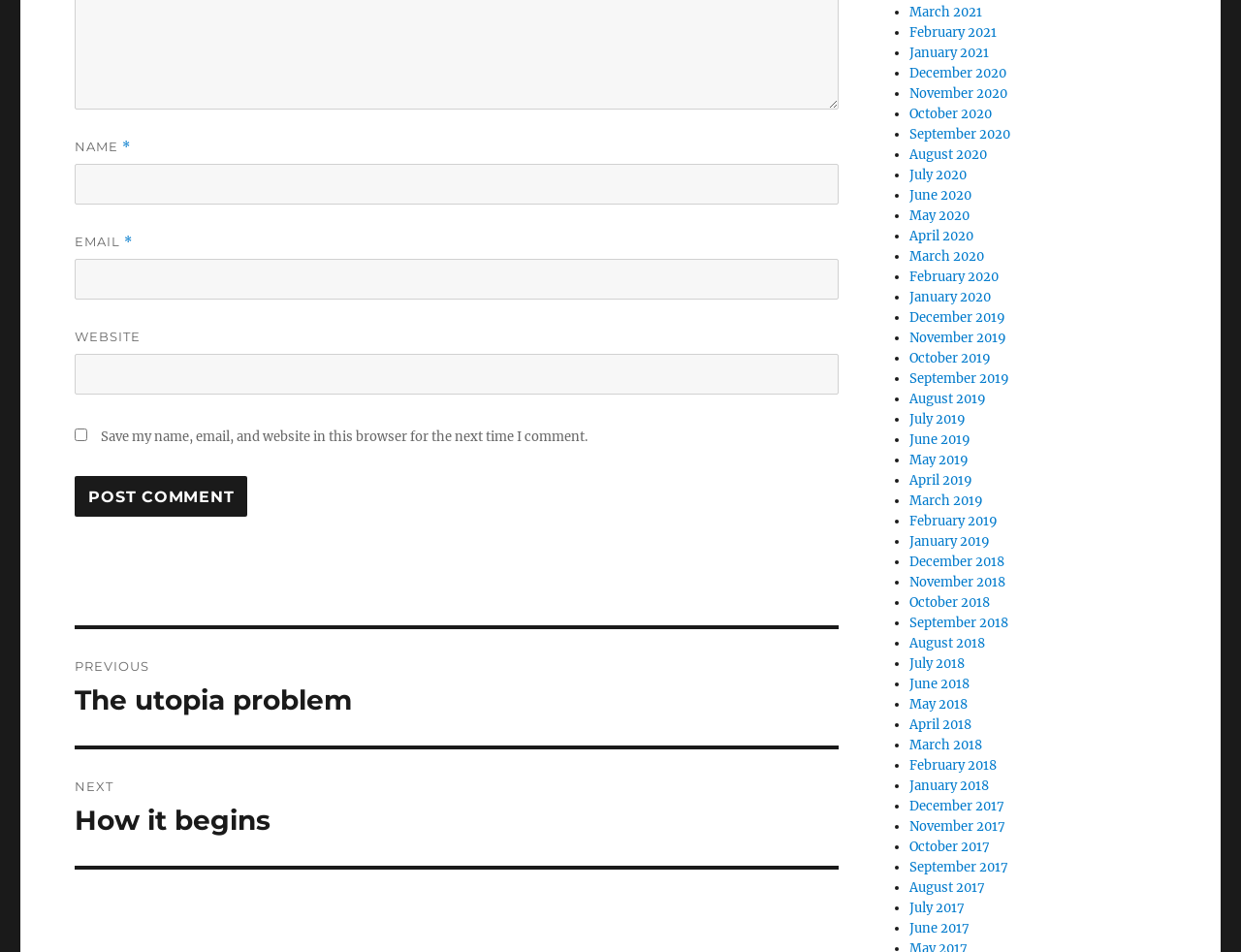Identify the bounding box coordinates for the element you need to click to achieve the following task: "Go to previous post". Provide the bounding box coordinates as four float numbers between 0 and 1, in the form [left, top, right, bottom].

[0.06, 0.661, 0.676, 0.783]